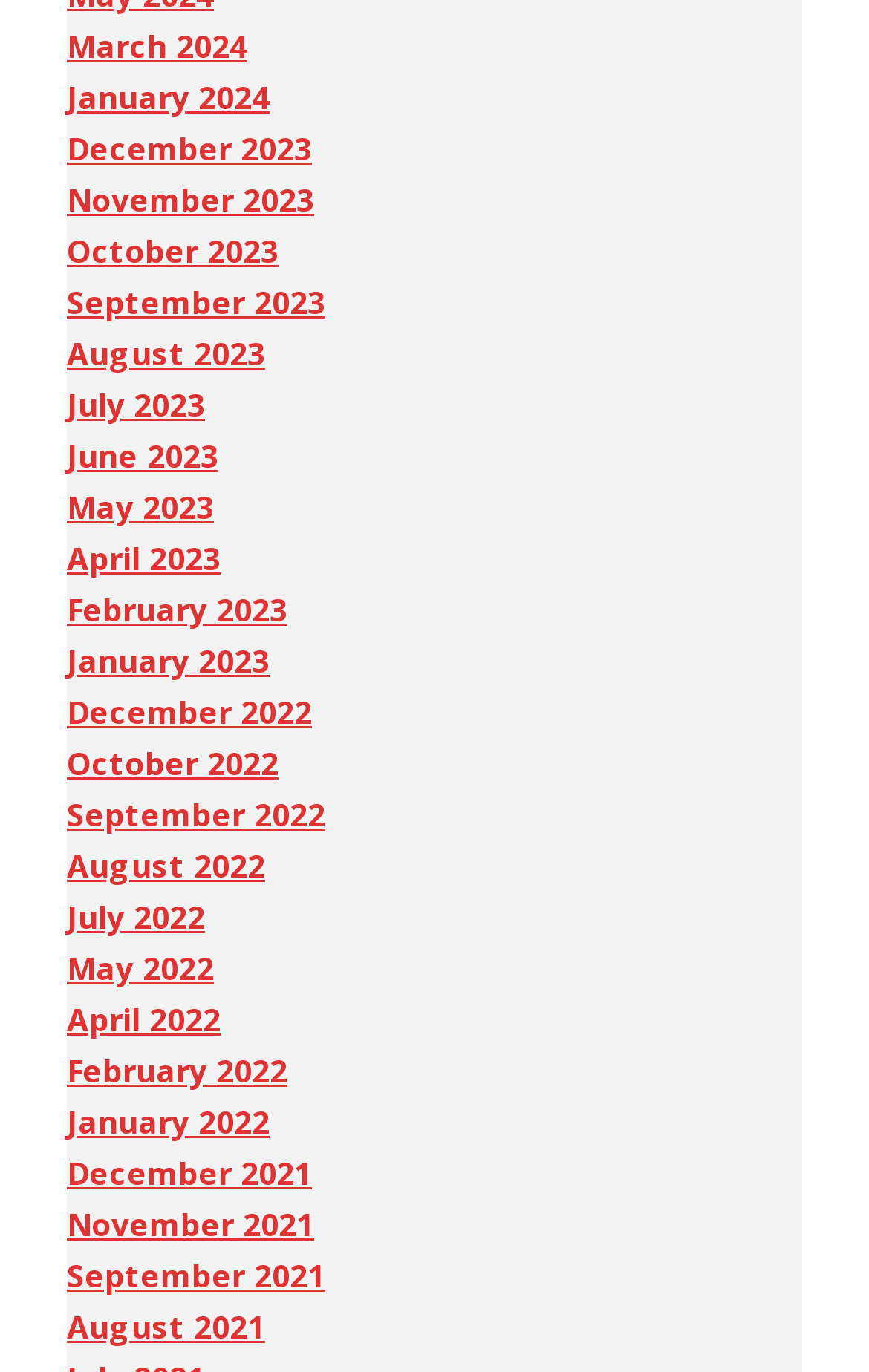Determine the bounding box coordinates of the clickable element to achieve the following action: 'View January 2023'. Provide the coordinates as four float values between 0 and 1, formatted as [left, top, right, bottom].

[0.077, 0.466, 0.31, 0.496]